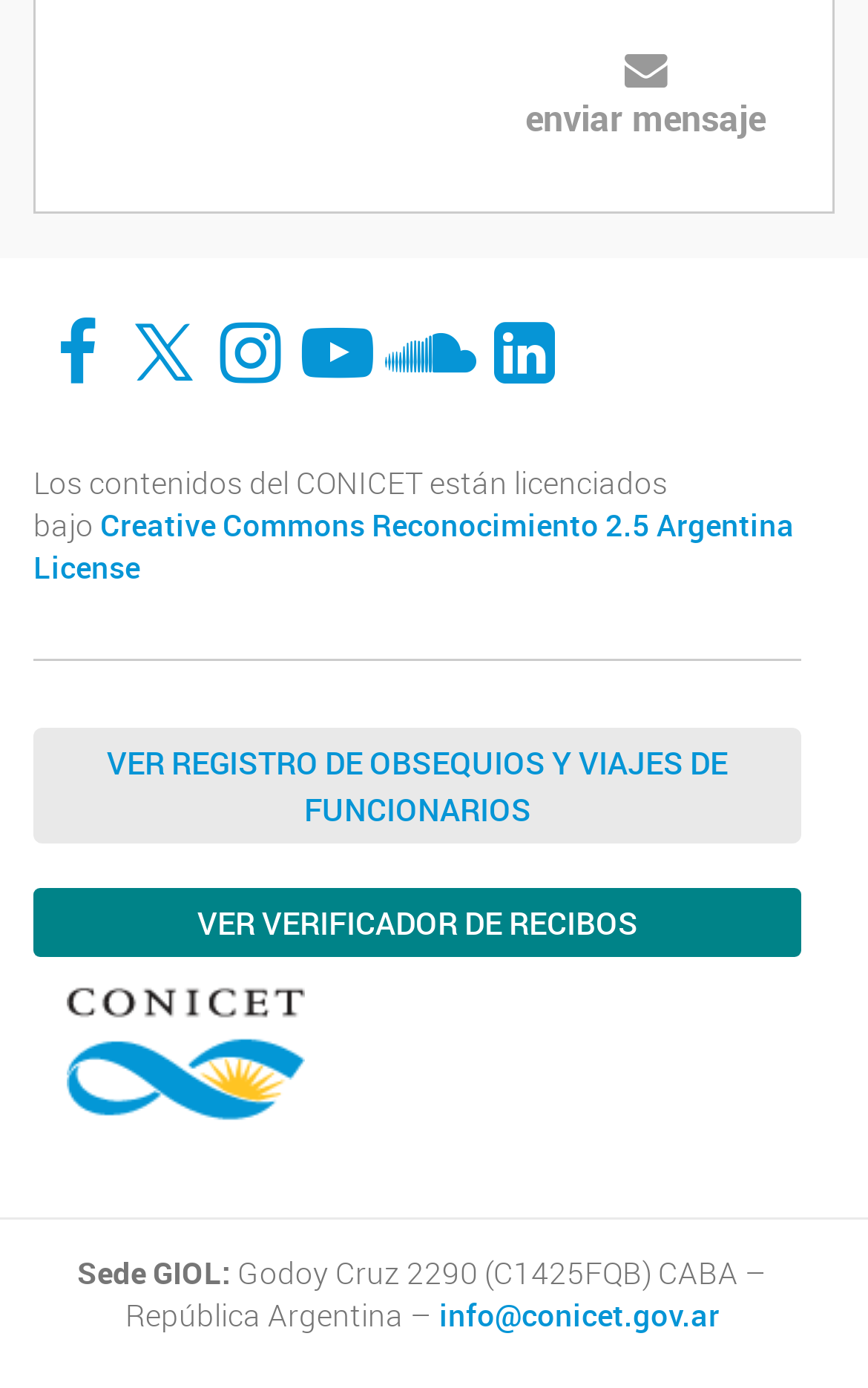Identify the bounding box of the UI component described as: "Navigation".

None